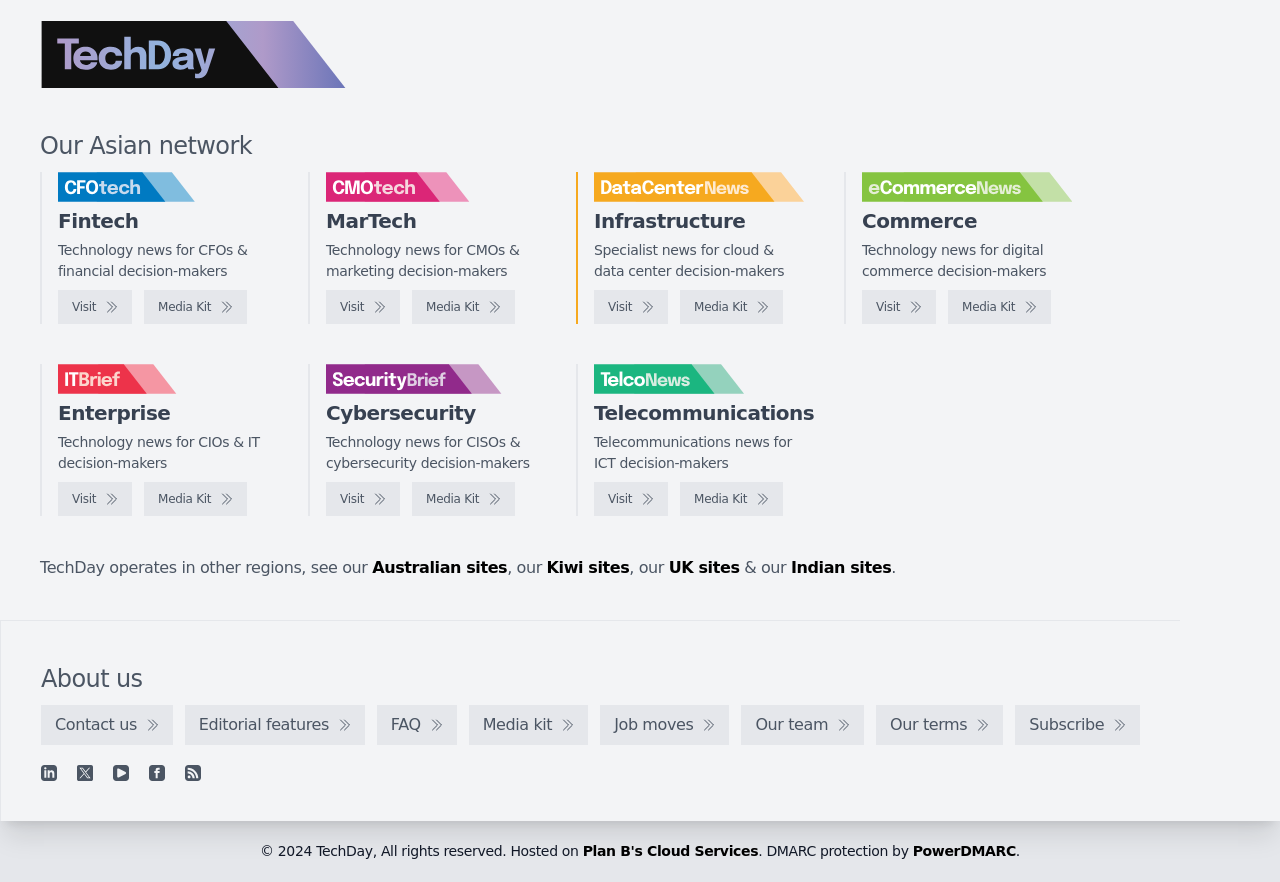Provide a one-word or one-phrase answer to the question:
What is the name of the logo at the top left corner?

TechDay logo